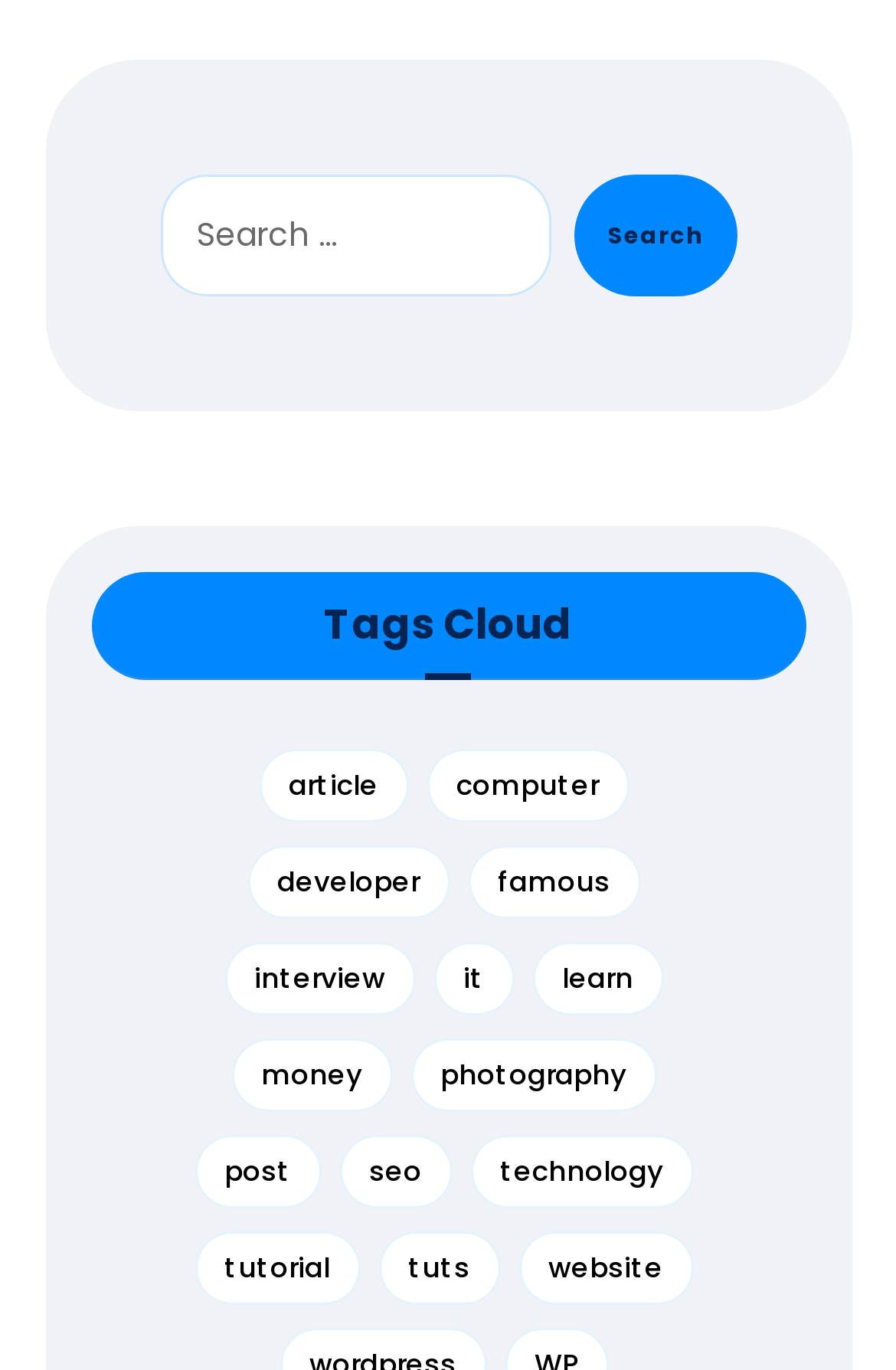Please identify the bounding box coordinates of the clickable area that will fulfill the following instruction: "search for something". The coordinates should be in the format of four float numbers between 0 and 1, i.e., [left, top, right, bottom].

[0.178, 0.128, 0.614, 0.217]